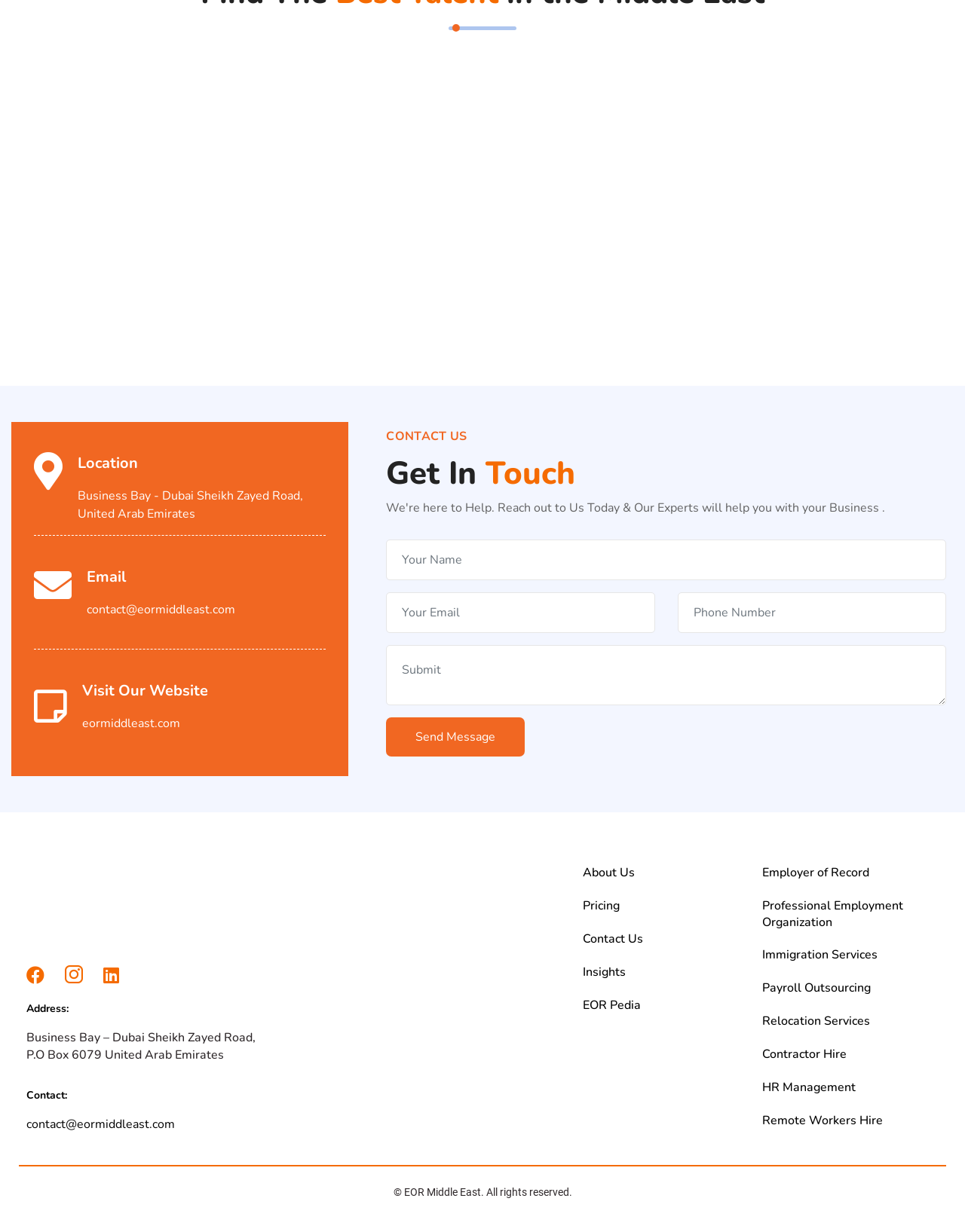Determine the bounding box coordinates for the region that must be clicked to execute the following instruction: "Click on the Send Message button".

[0.4, 0.582, 0.544, 0.614]